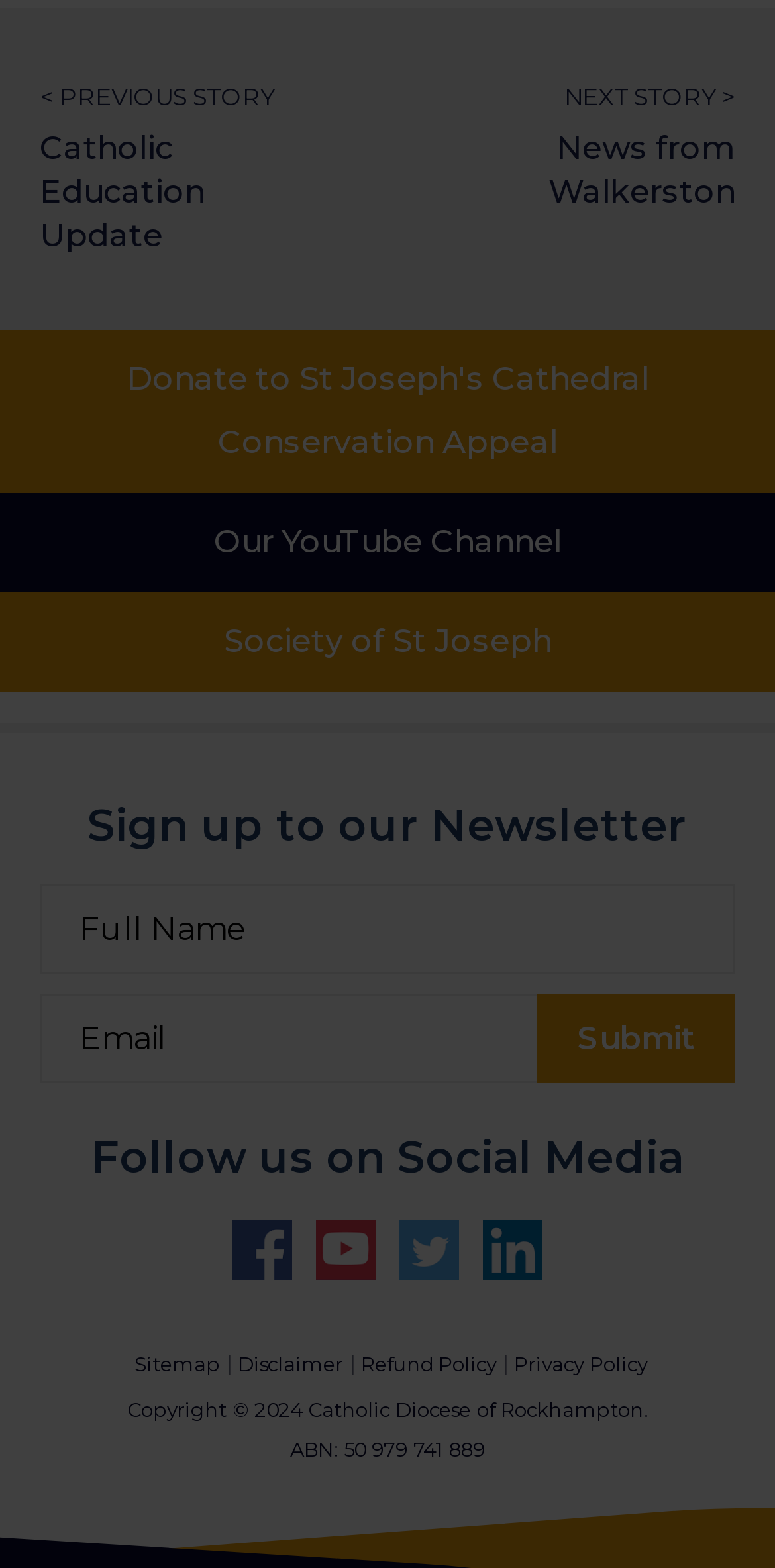Determine the bounding box coordinates for the clickable element required to fulfill the instruction: "Click on the 'new catalog' link". Provide the coordinates as four float numbers between 0 and 1, i.e., [left, top, right, bottom].

None